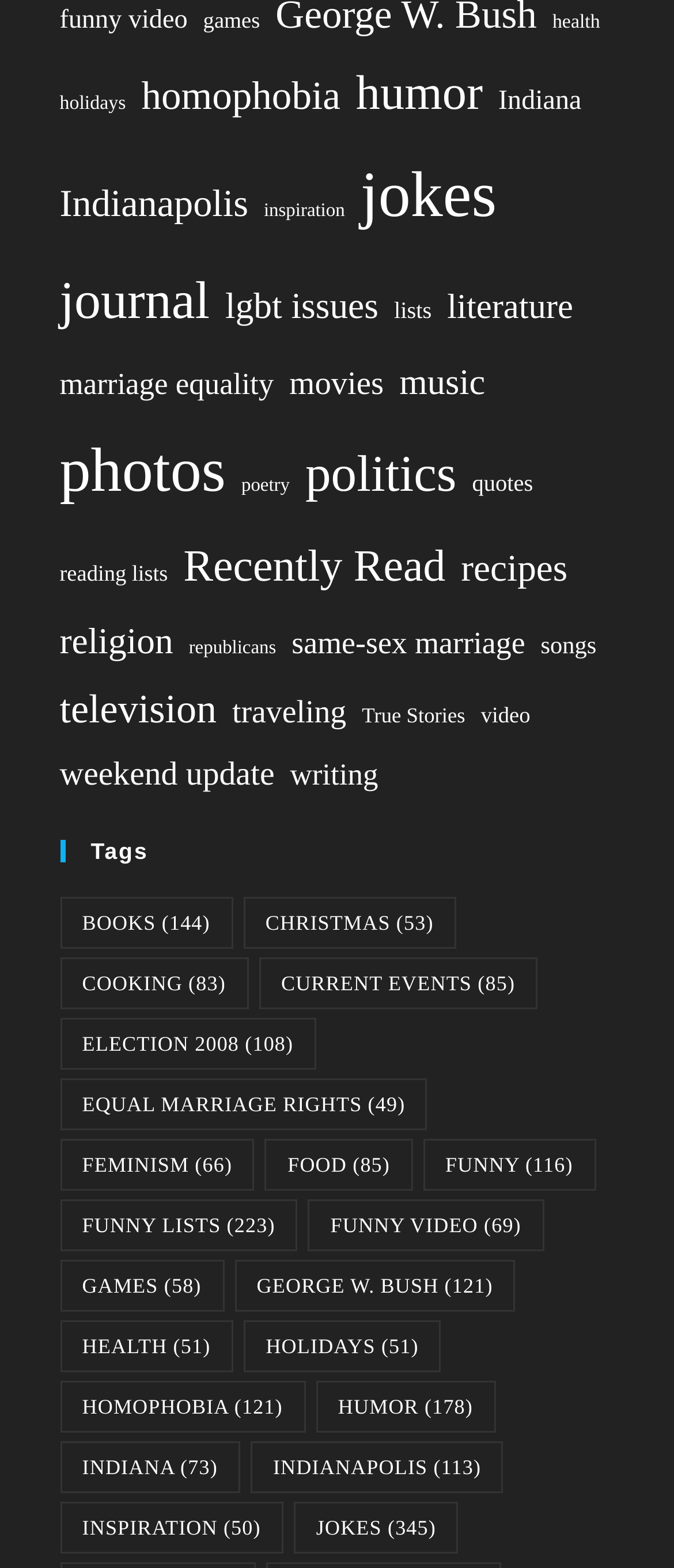Can you pinpoint the bounding box coordinates for the clickable element required for this instruction: "view health"? The coordinates should be four float numbers between 0 and 1, i.e., [left, top, right, bottom].

[0.82, 0.003, 0.89, 0.026]